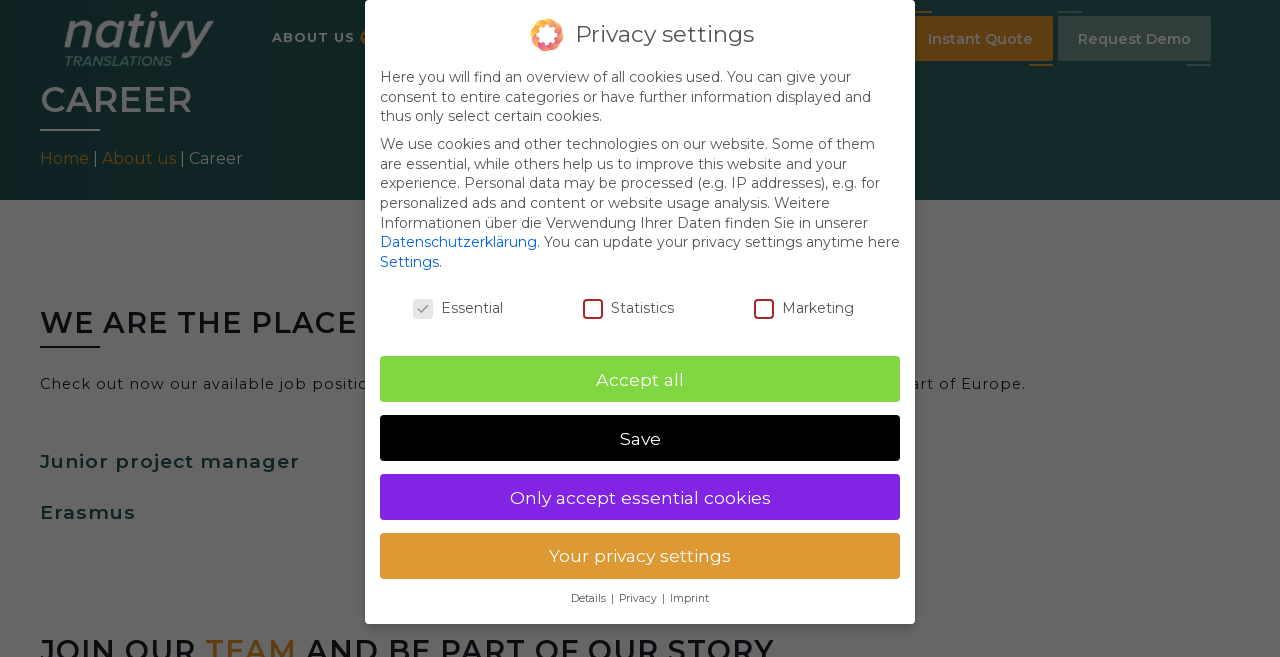Return the bounding box coordinates of the UI element that corresponds to this description: "Our services". The coordinates must be given as four float numbers in the range of 0 and 1, [left, top, right, bottom].

[0.303, 0.029, 0.43, 0.088]